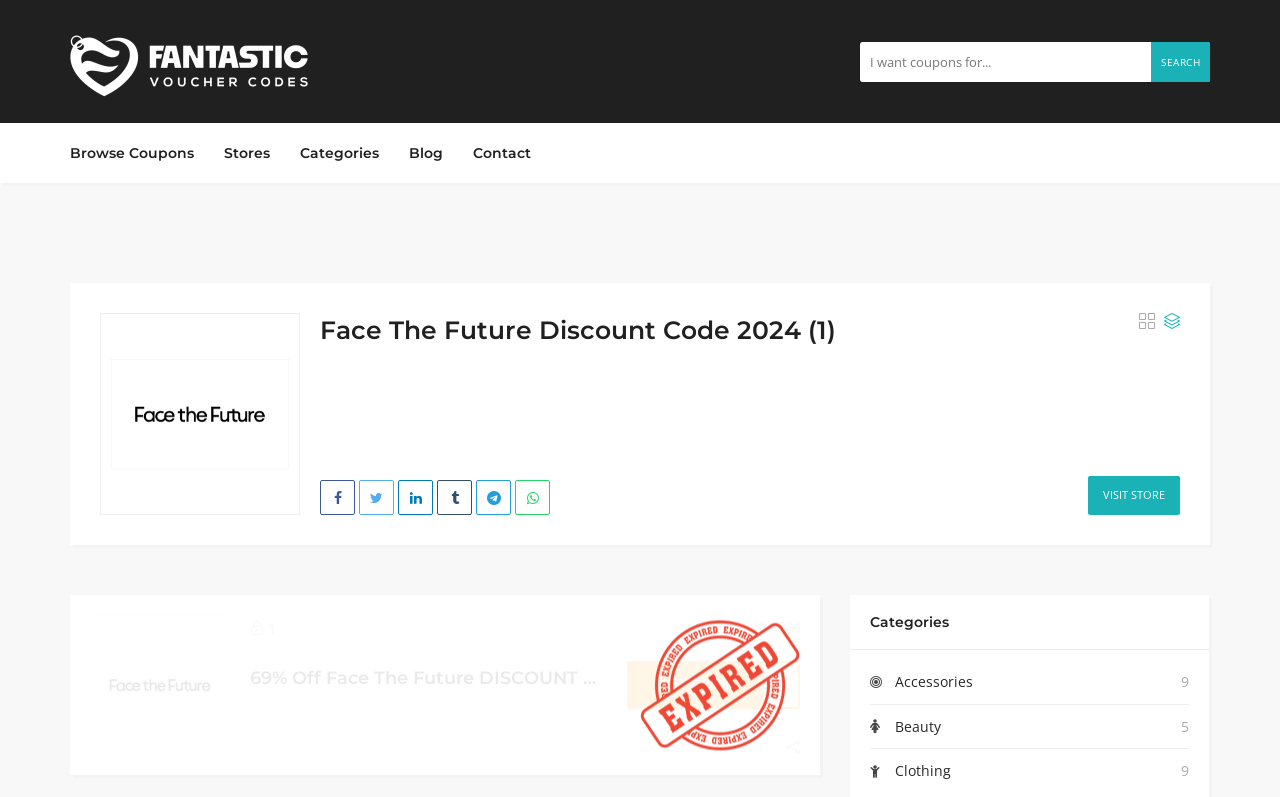Determine the bounding box coordinates of the section I need to click to execute the following instruction: "Browse coupons". Provide the coordinates as four float numbers between 0 and 1, i.e., [left, top, right, bottom].

[0.055, 0.161, 0.163, 0.223]